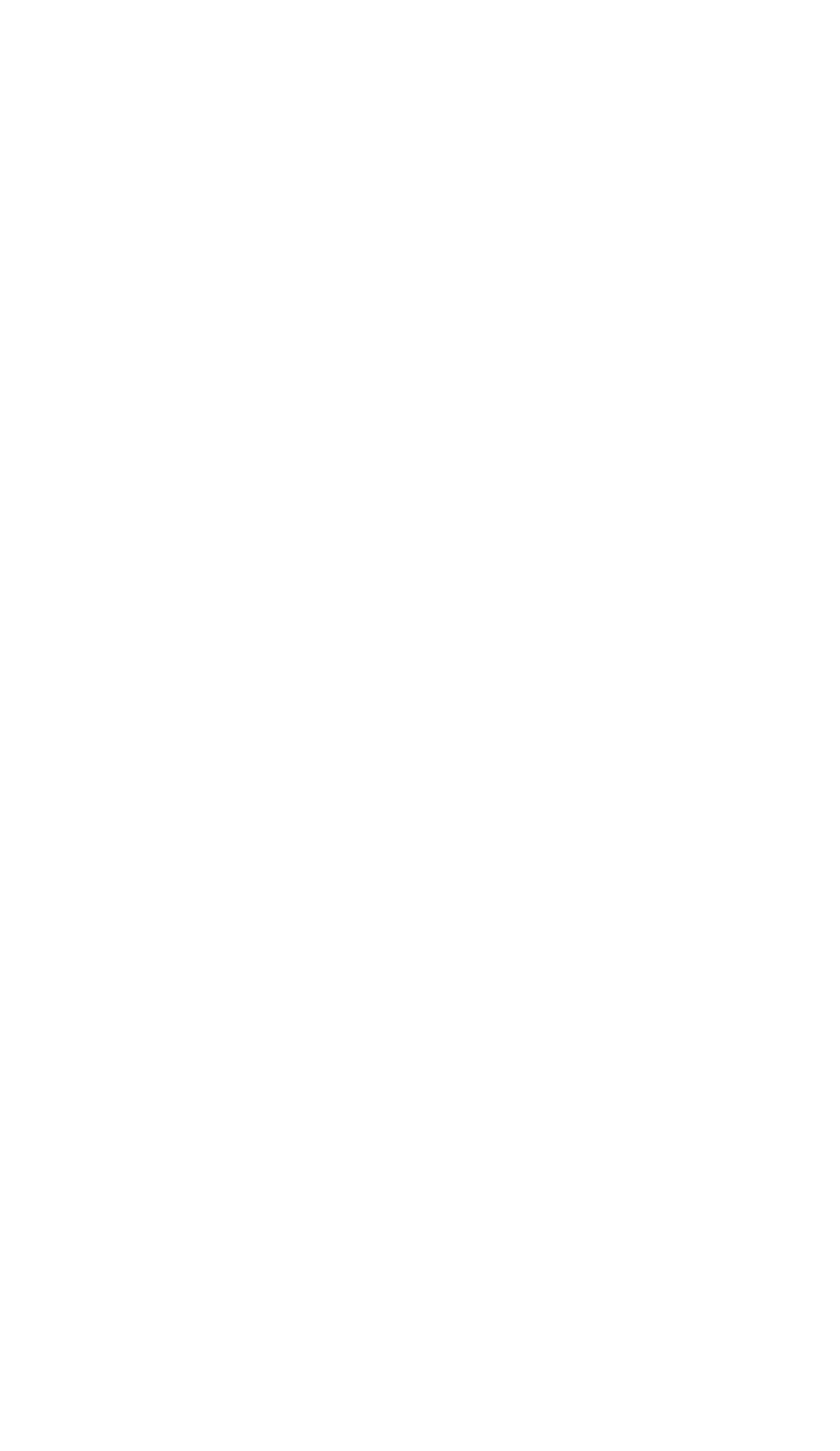Highlight the bounding box coordinates of the element that should be clicked to carry out the following instruction: "Read more about character 'Draco Malfoy'". The coordinates must be given as four float numbers ranging from 0 to 1, i.e., [left, top, right, bottom].

[0.487, 0.325, 0.968, 0.374]